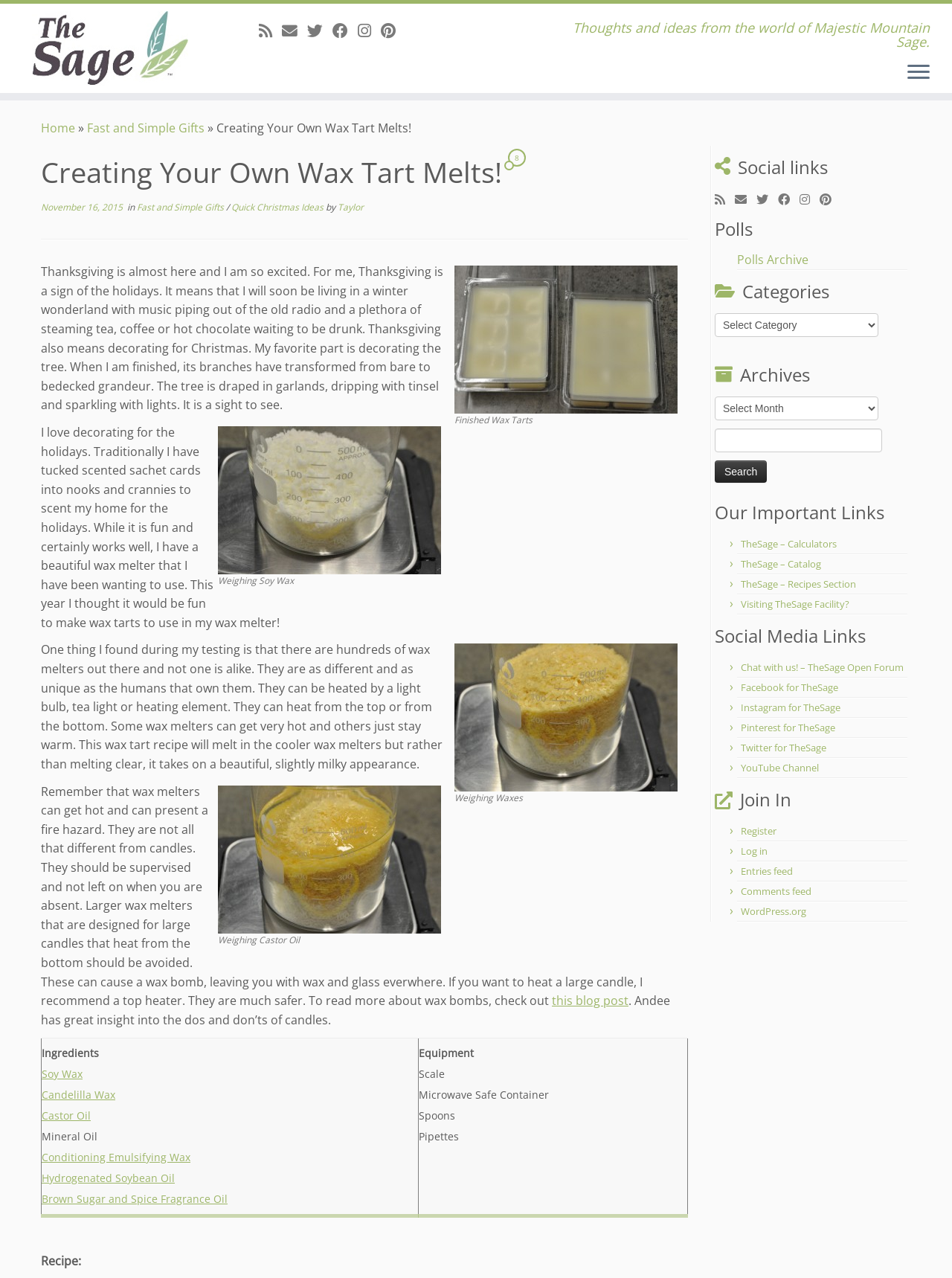Please locate the UI element described by "Soy Wax" and provide its bounding box coordinates.

[0.044, 0.835, 0.087, 0.846]